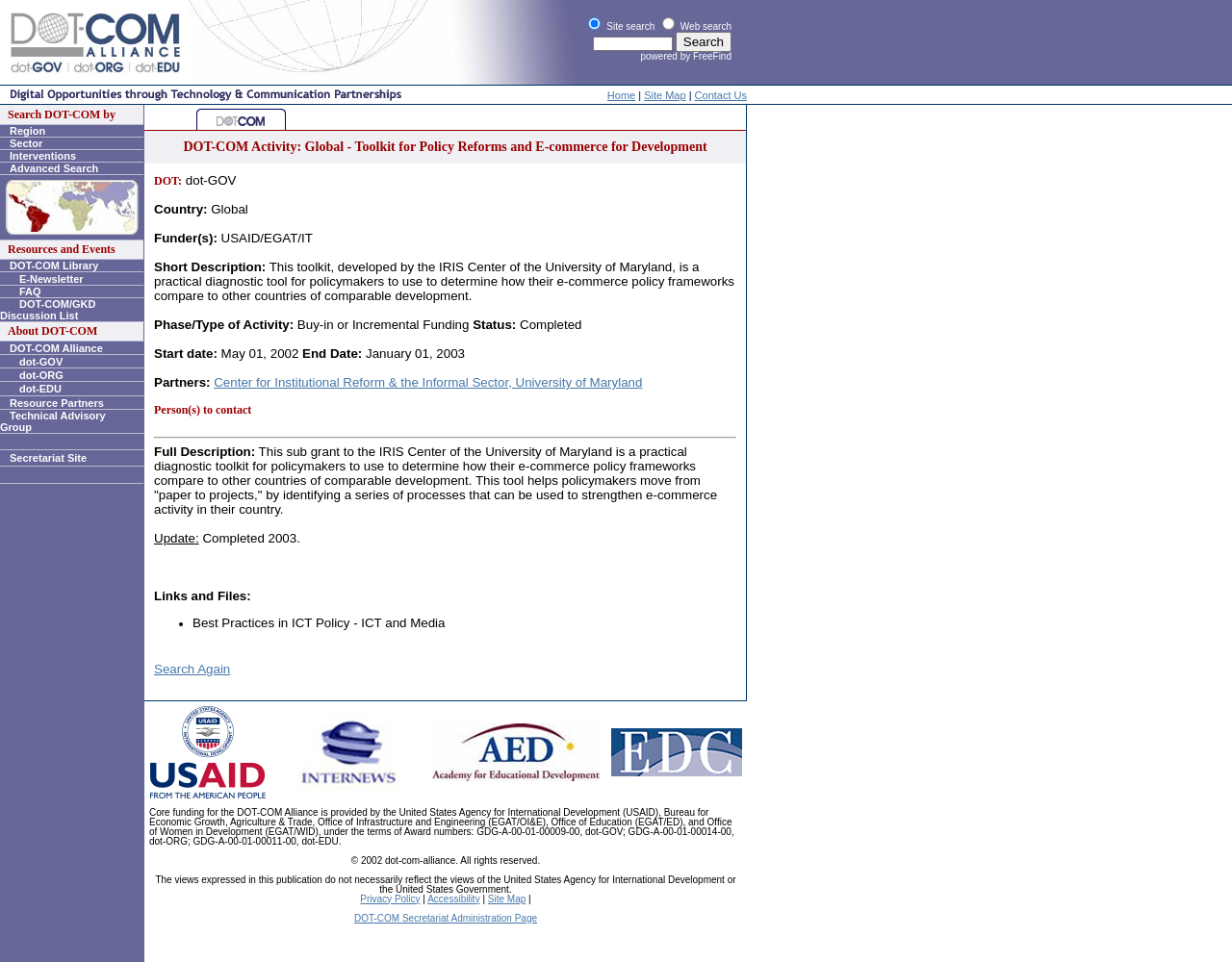Respond to the following question using a concise word or phrase: 
How many links are available in the 'Resources and Events' section?

1